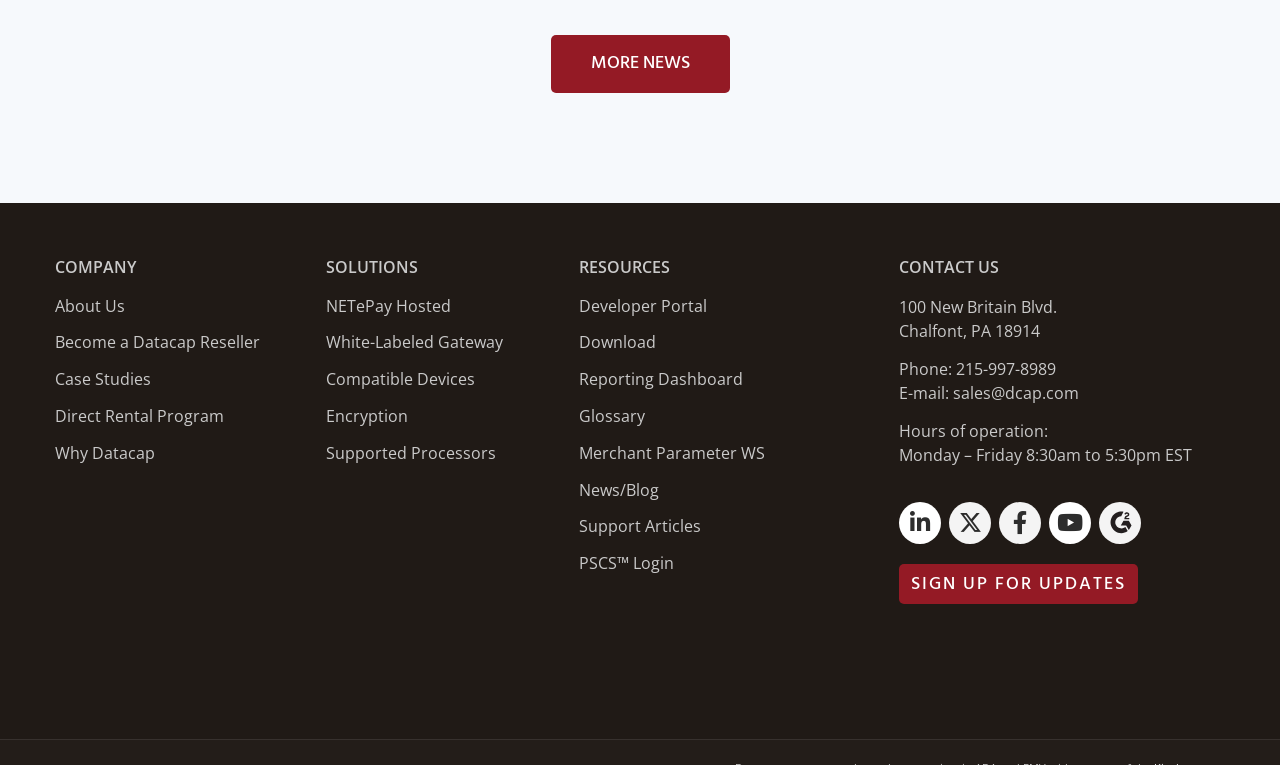Please provide the bounding box coordinates in the format (top-left x, top-left y, bottom-right x, bottom-right y). Remember, all values are floating point numbers between 0 and 1. What is the bounding box coordinate of the region described as: News/Blog

[0.453, 0.626, 0.515, 0.654]